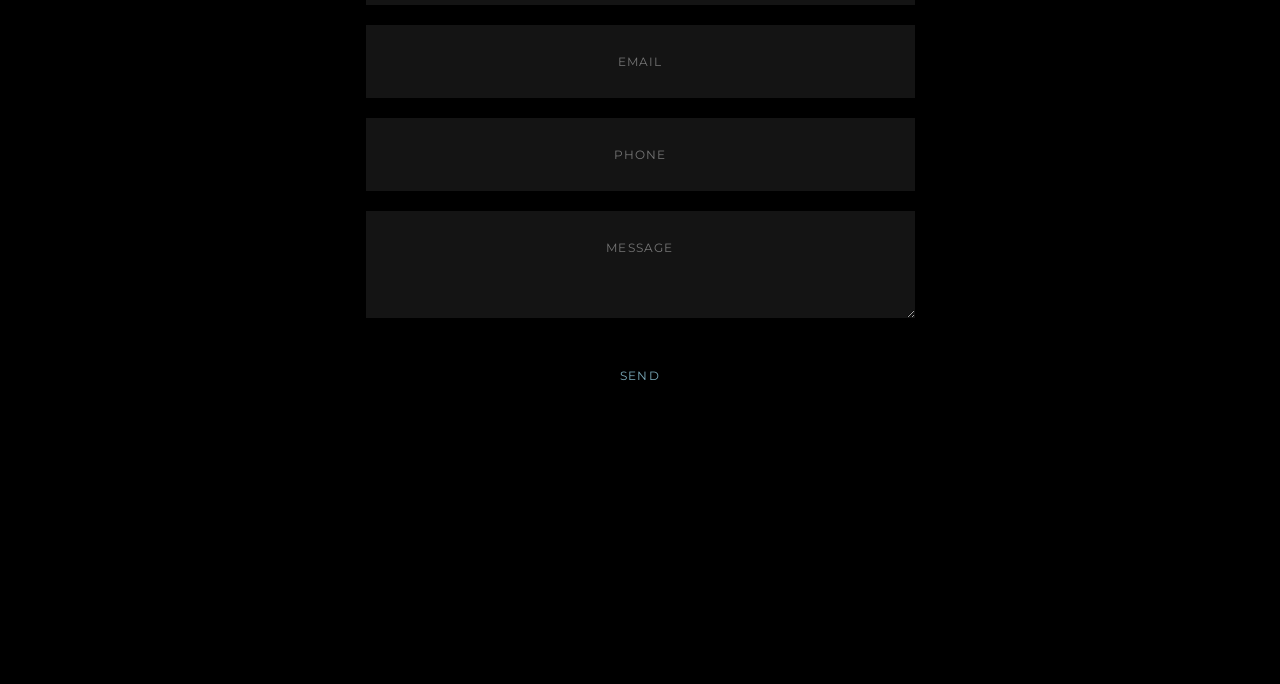What is the position of the 'logo' image?
Based on the image, please offer an in-depth response to the question.

The 'logo' image has a bounding box with coordinates [0.461, 0.664, 0.539, 0.811], which indicates that it is located at the bottom right of the webpage.